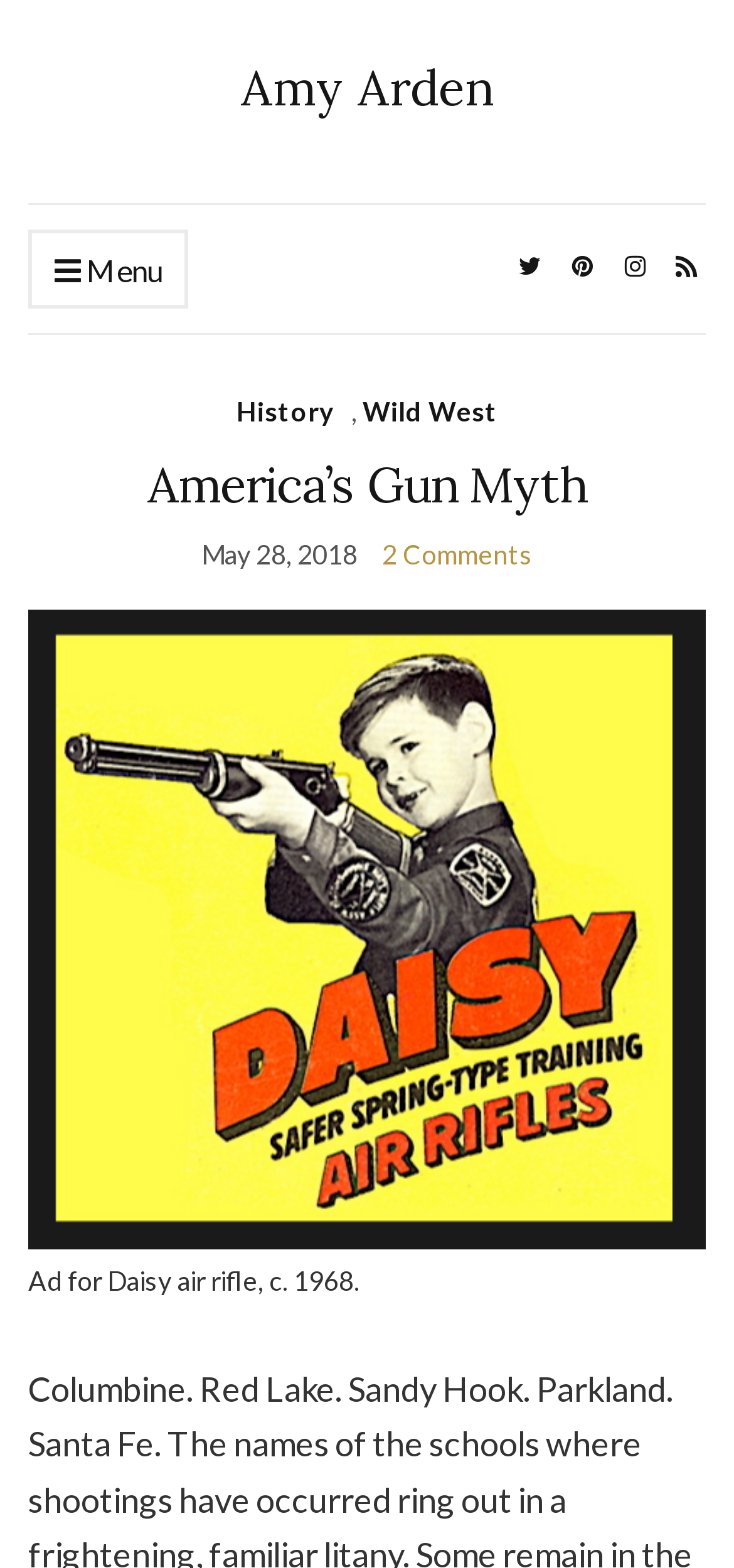What is the topic of the webpage?
We need a detailed and exhaustive answer to the question. Please elaborate.

Based on the webpage's meta description and the content of the webpage, it appears that the topic of the webpage is school shootings, specifically related to Amy Arden.